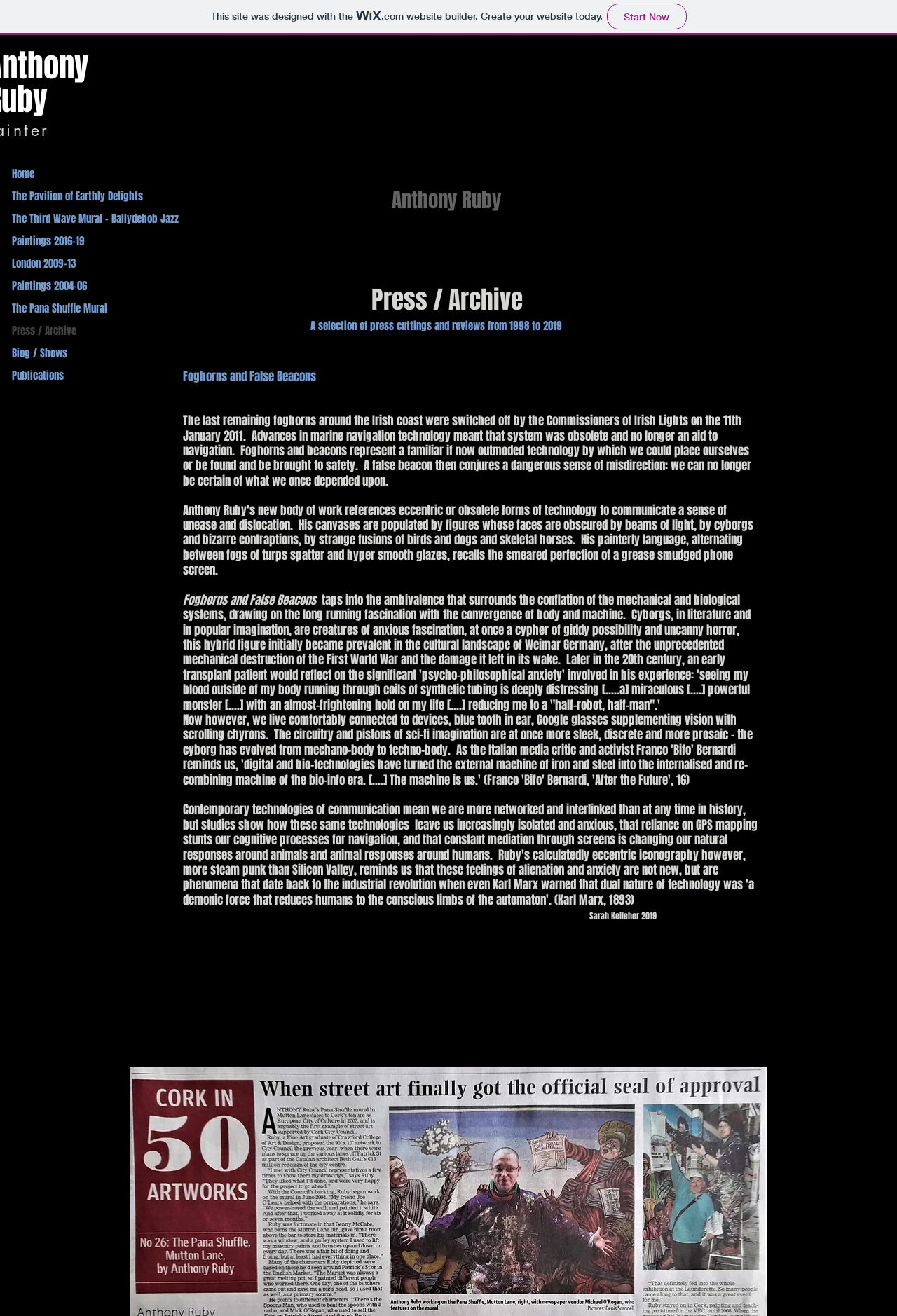Based on the element description "Telford History", predict the bounding box coordinates of the UI element.

None